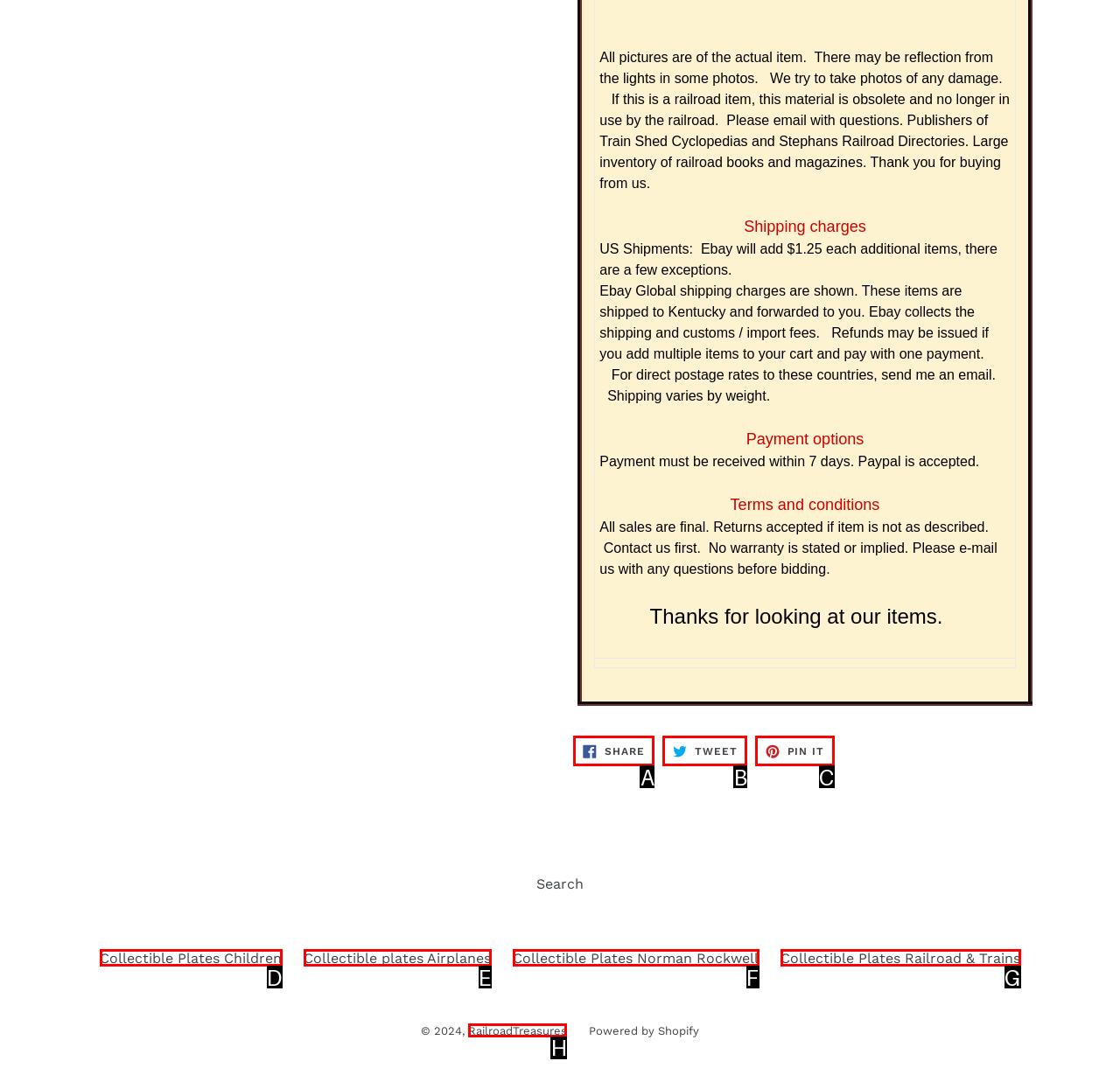Indicate which UI element needs to be clicked to fulfill the task: Visit RailroadTreasures
Answer with the letter of the chosen option from the available choices directly.

H